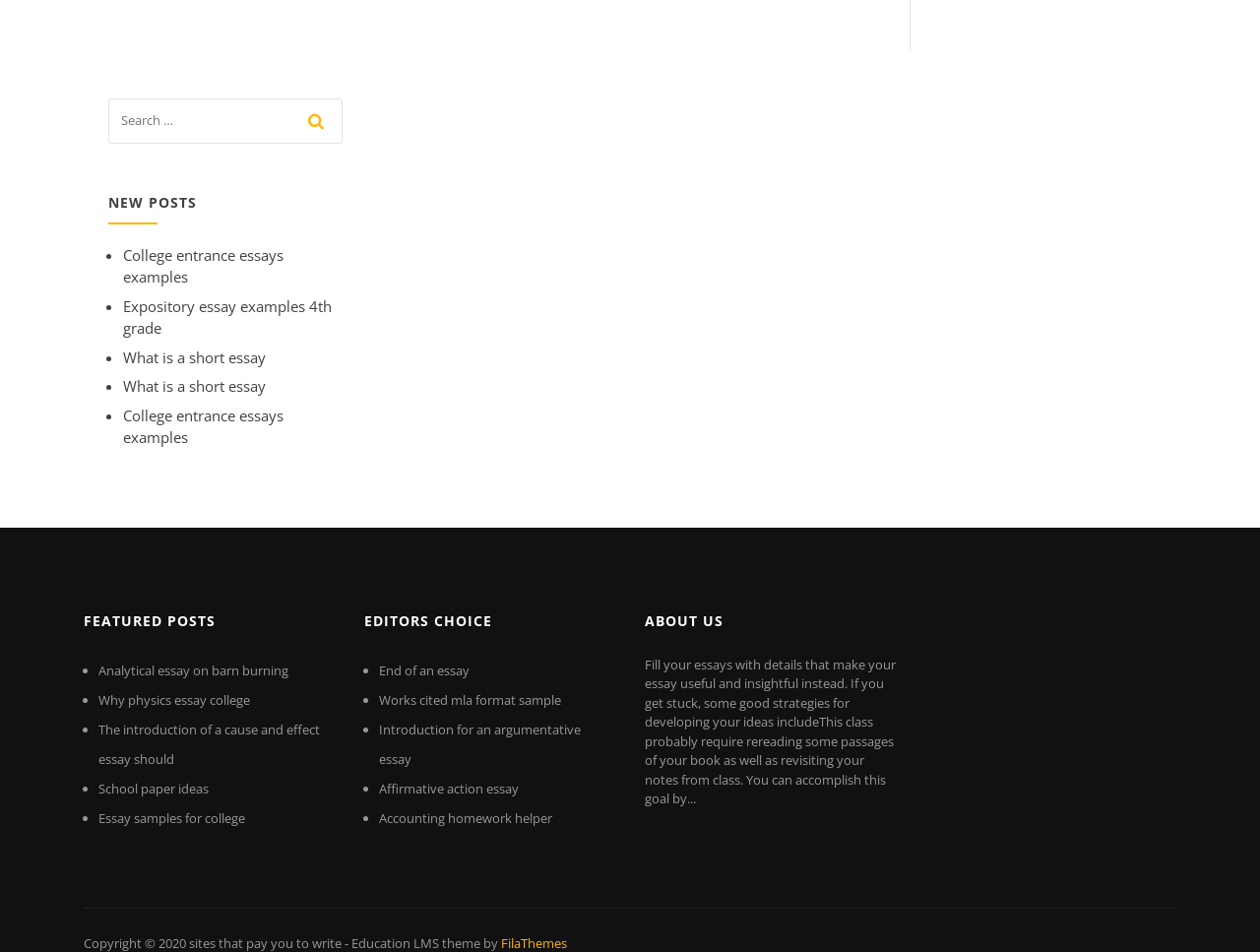Identify and provide the bounding box for the element described by: "School paper ideas".

[0.078, 0.819, 0.166, 0.837]